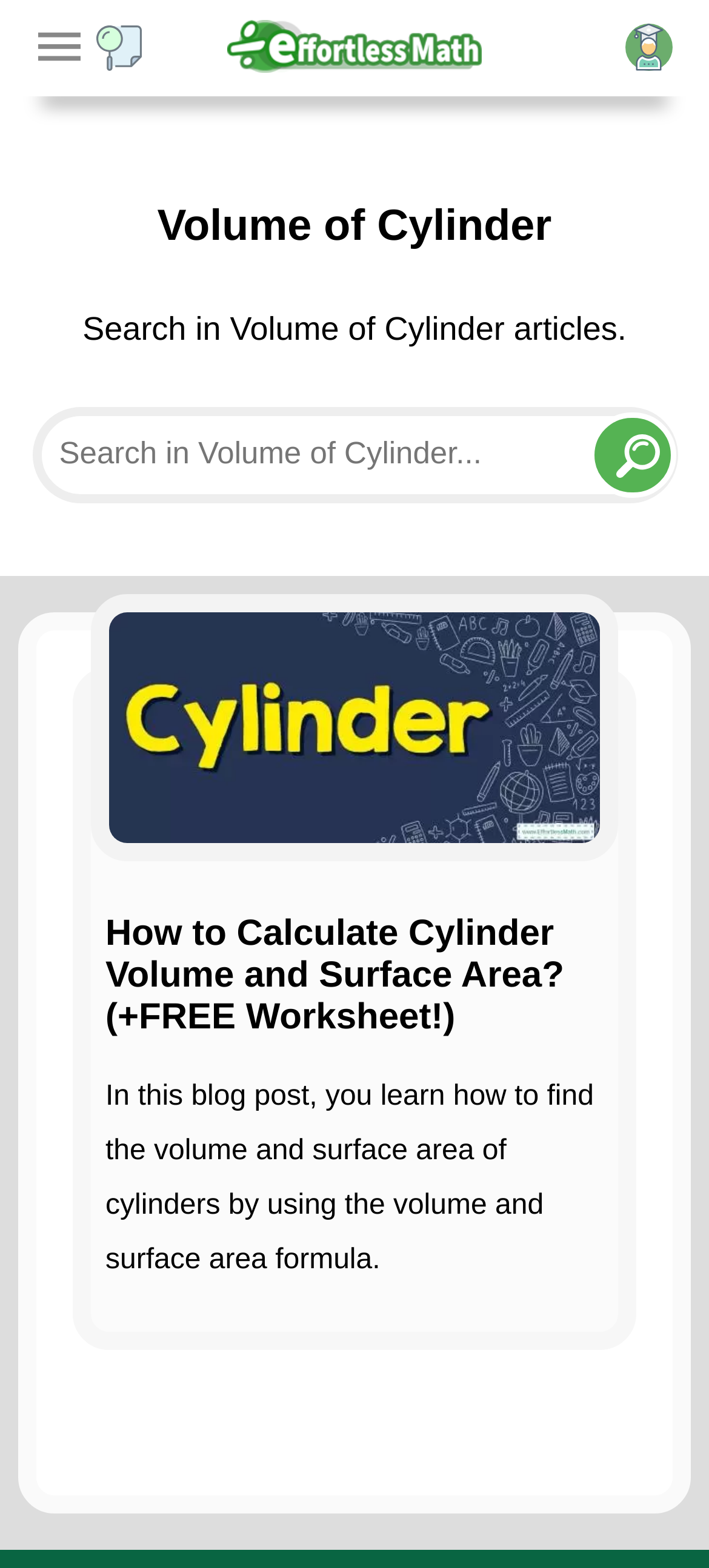Given the description "value="Search"", provide the bounding box coordinates of the corresponding UI element.

[0.831, 0.263, 0.954, 0.317]